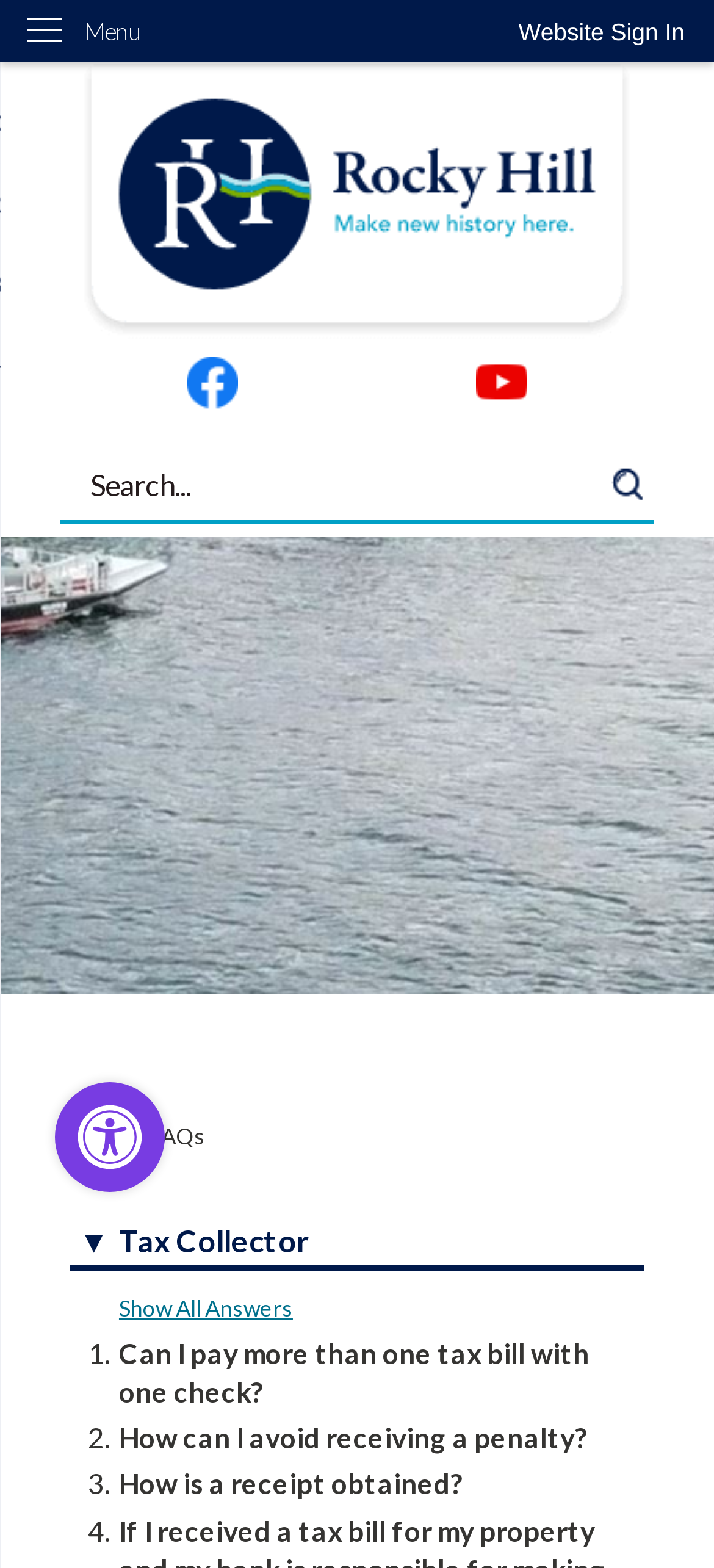What is the function of the 'Skip to Main Content' link?
Using the visual information, reply with a single word or short phrase.

To skip to main content